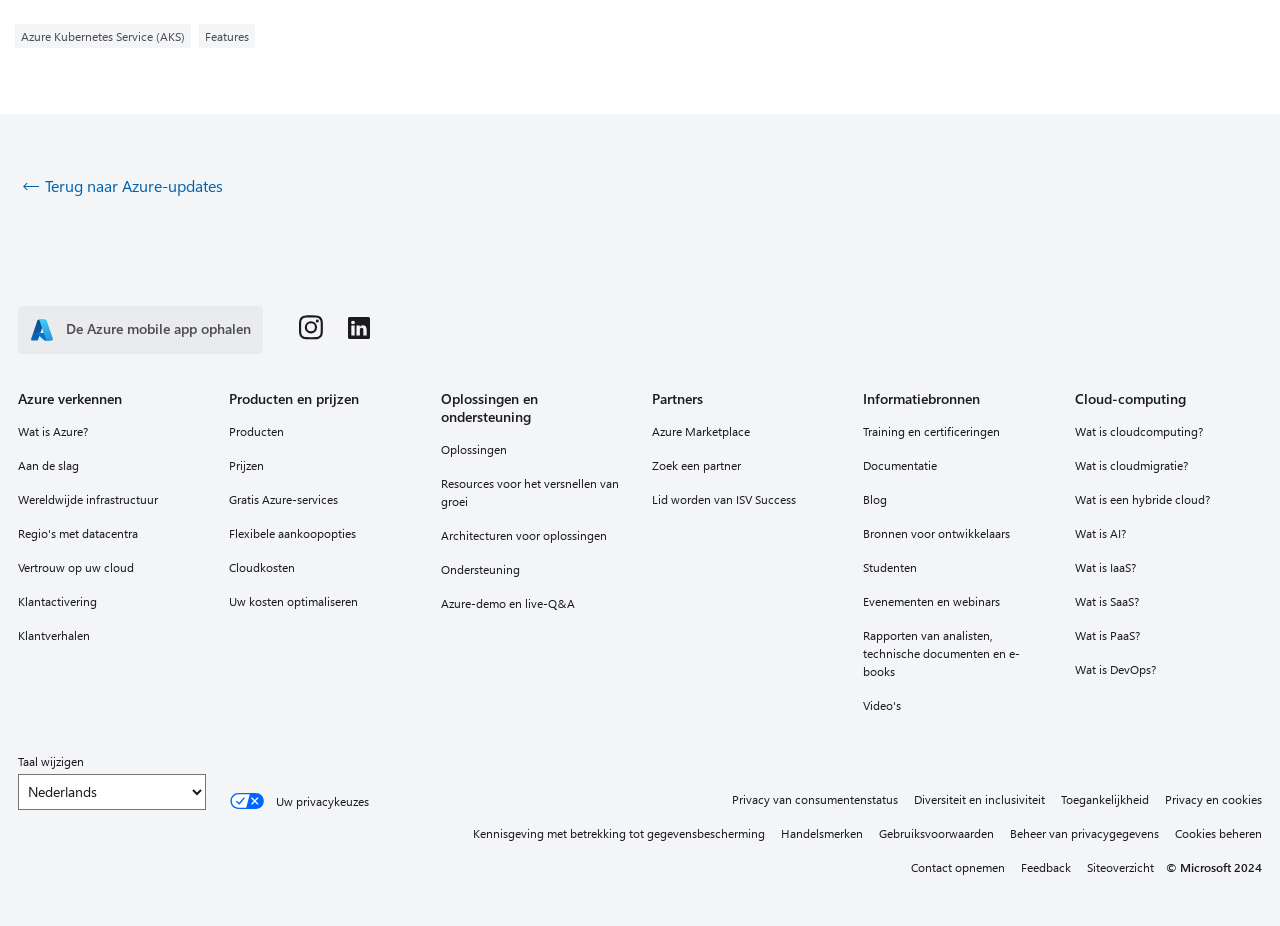Identify the coordinates of the bounding box for the element described below: "Uw privacykeuzes". Return the coordinates as four float numbers between 0 and 1: [left, top, right, bottom].

[0.18, 0.855, 0.289, 0.874]